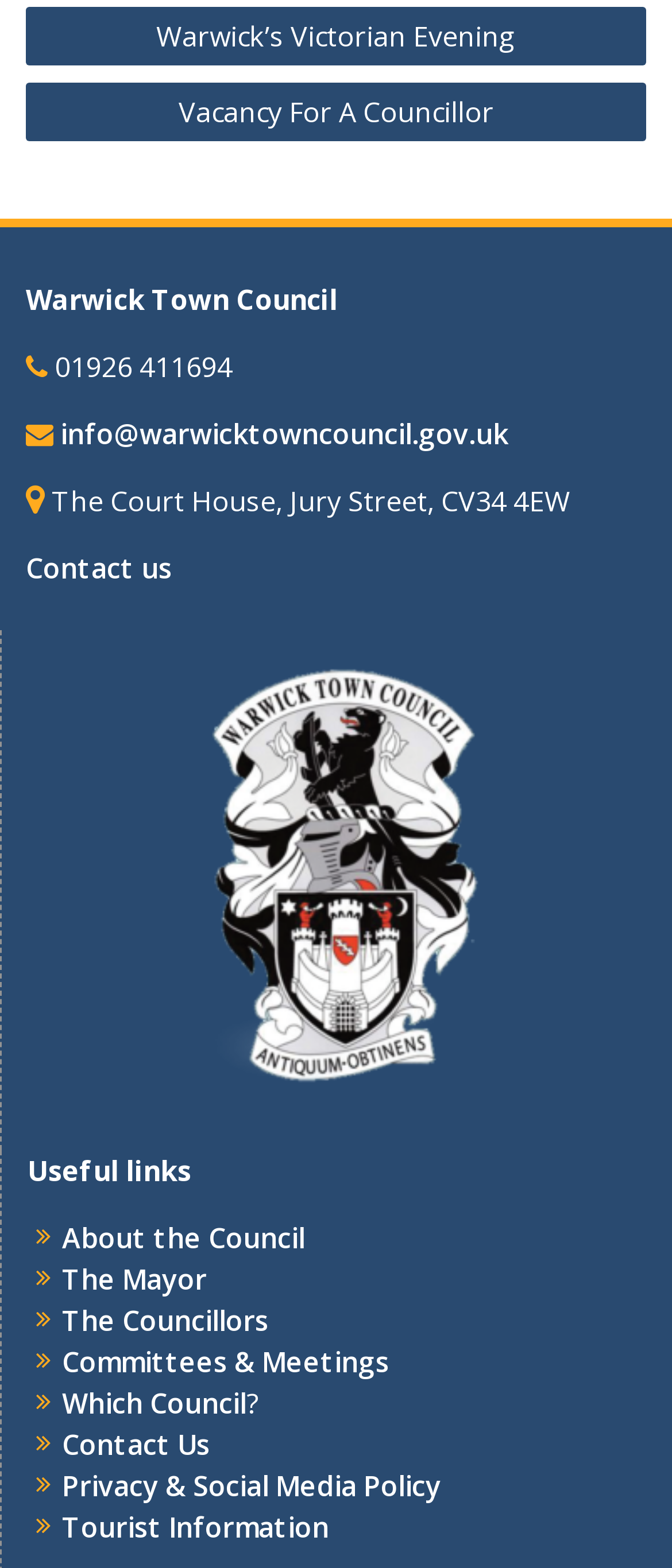Provide the bounding box coordinates of the HTML element described as: "Vacancy For A Councillor". The bounding box coordinates should be four float numbers between 0 and 1, i.e., [left, top, right, bottom].

[0.038, 0.053, 0.962, 0.09]